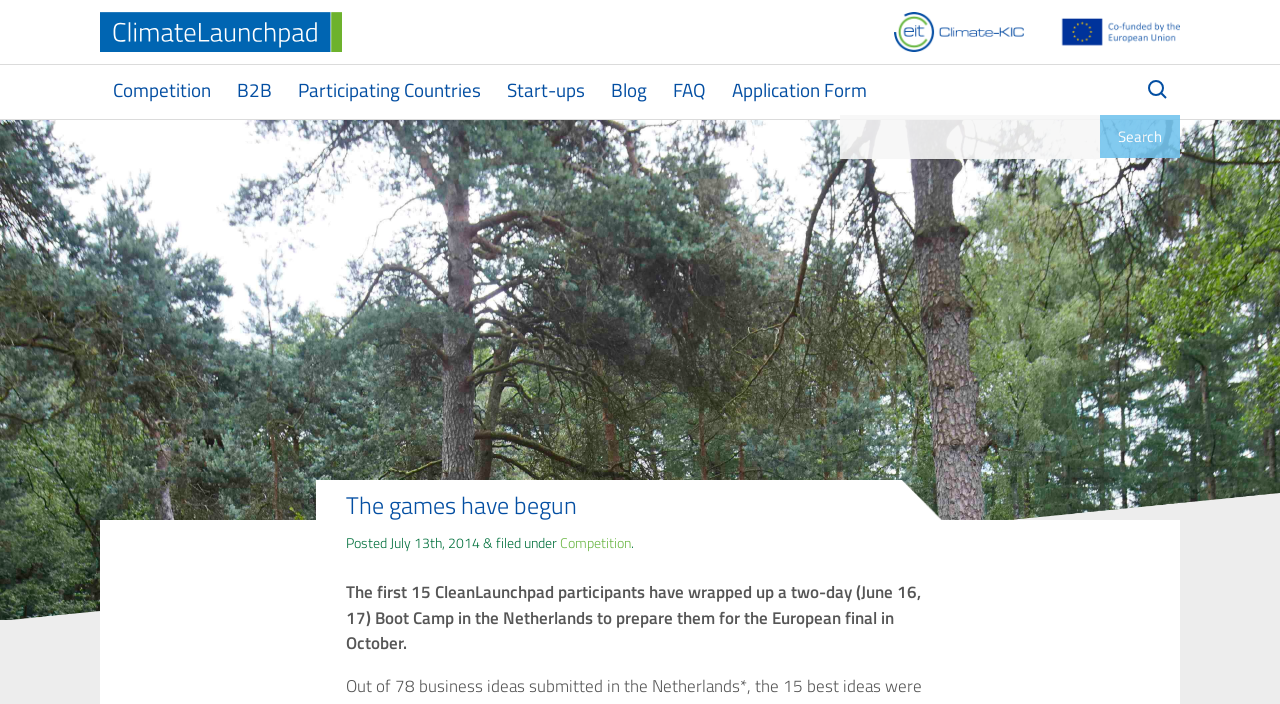Answer this question in one word or a short phrase: What can be found in the 'Participating Countries' section?

List of countries